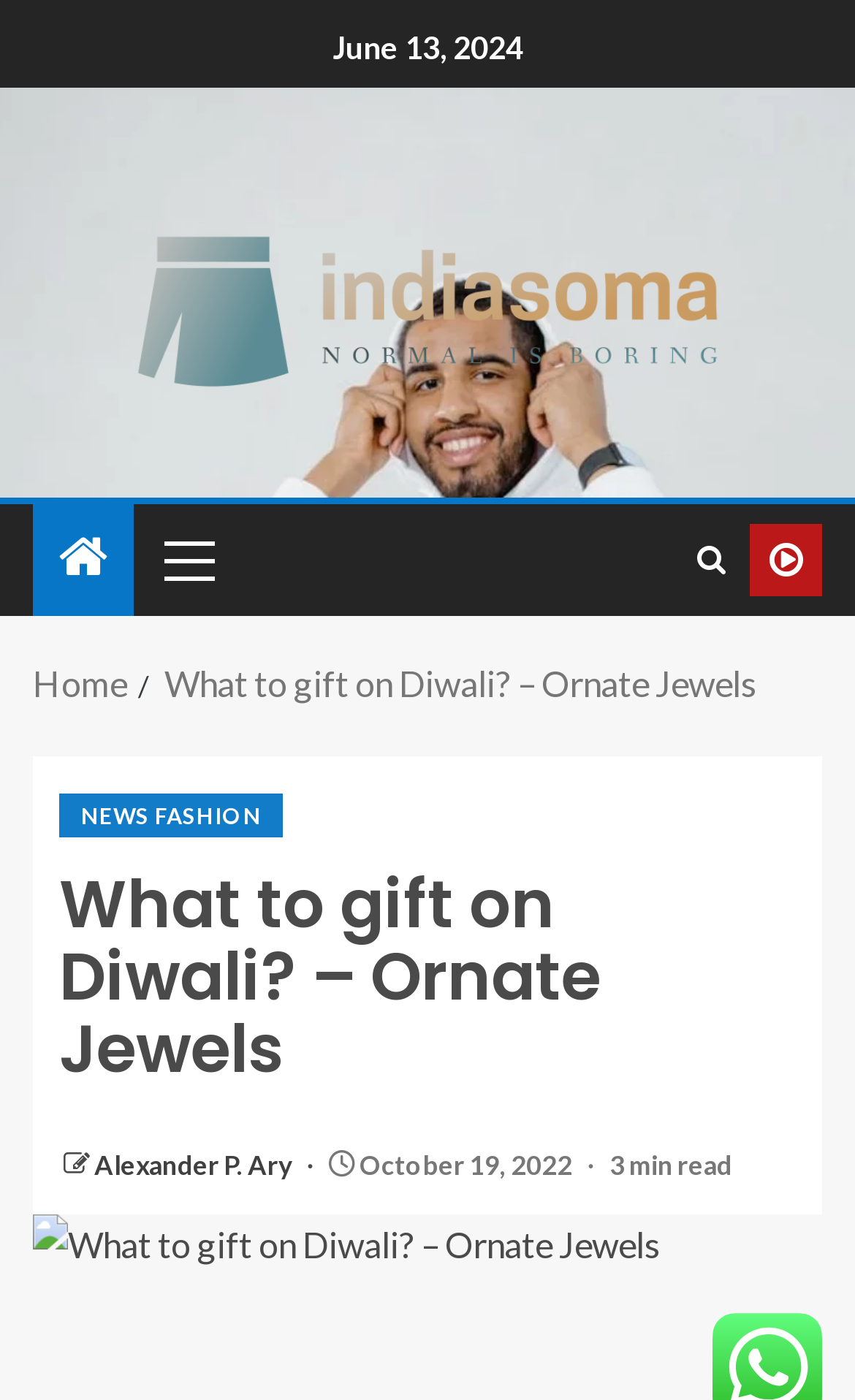What is the date of the article?
Please look at the screenshot and answer using one word or phrase.

October 19, 2022